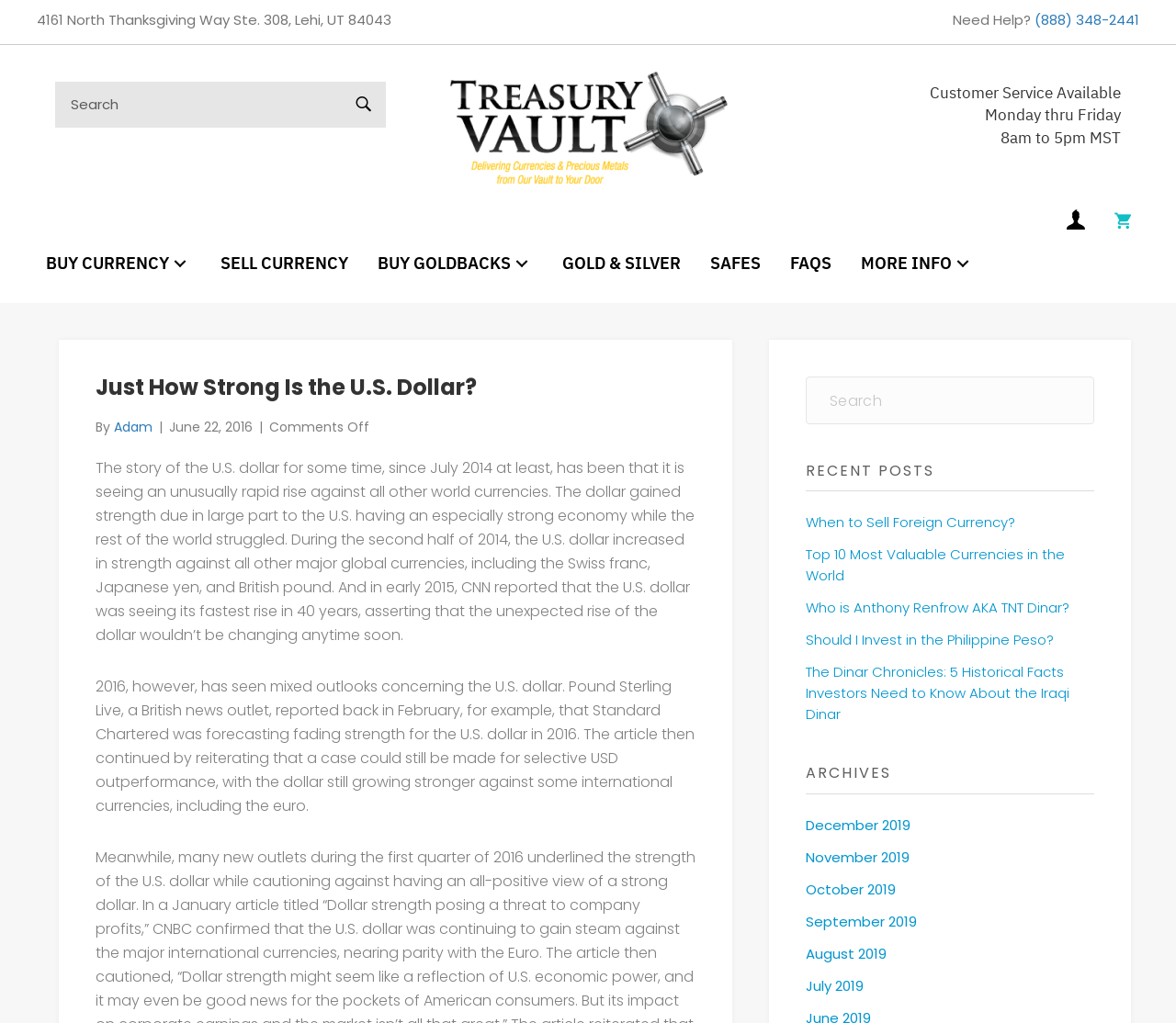Give a full account of the webpage's elements and their arrangement.

This webpage is a blog post titled "Just How Strong Is the U.S. Dollar?" with a focus on the current state of the U.S. dollar and its prospects for the rest of 2016. 

At the top of the page, there is a header section with the website's address, a "Need Help?" section, and a phone number. On the right side of the header, there is a search form and a "treasury-logo" image. Below the header, there is a navigation menu with links to various sections of the website, including "BUY CURRENCY", "SELL CURRENCY", "BUY GOLDBACKS", "GOLD & SILVER", "SAFES", "FAQS", and "MORE INFO".

The main content of the webpage is the blog post, which is divided into several sections. The title of the post is "Just How Strong Is the U.S. Dollar?" and it is written by Adam on June 22, 2016. The post discusses the rapid rise of the U.S. dollar against other world currencies since July 2014, and how it has been affected by the strong U.S. economy. The post also mentions mixed outlooks for the U.S. dollar in 2016, with some forecasting fading strength and others predicting continued growth.

Below the main content, there are two complementary sections. The first section has a search form, and the second section has a list of recent posts, including "When to Sell Foreign Currency?", "Top 10 Most Valuable Currencies in the World", and "The Dinar Chronicles: 5 Historical Facts Investors Need to Know About the Iraqi Dinar". There is also an "ARCHIVES" section with links to posts from previous months, dating back to July 2019.